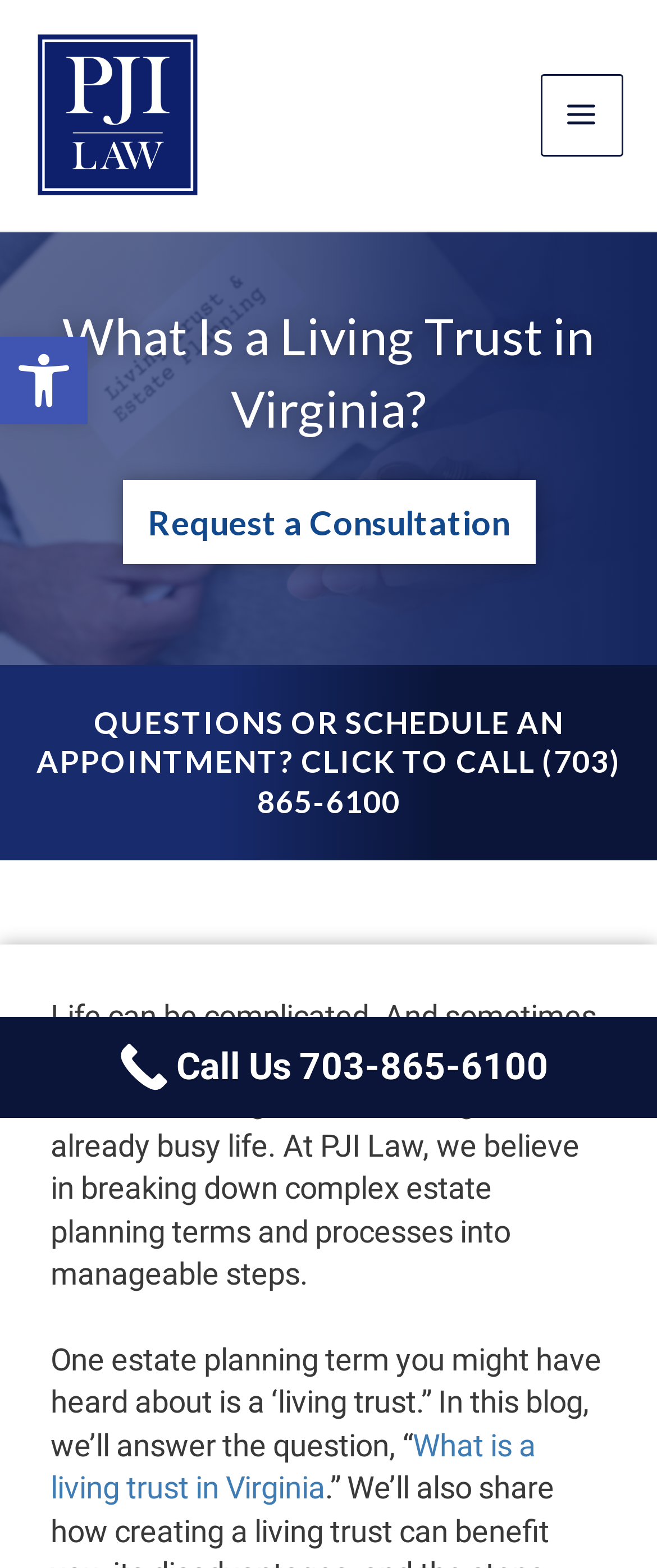Using the details in the image, give a detailed response to the question below:
What is the phone number to schedule a consultation?

The phone number to schedule a consultation is (703) 865-6100, which is prominently displayed on the webpage, both in the meta description and in the link 'QUESTIONS OR SCHEDULE AN APPOINTMENT? CLICK TO CALL (703) 865-6100'.